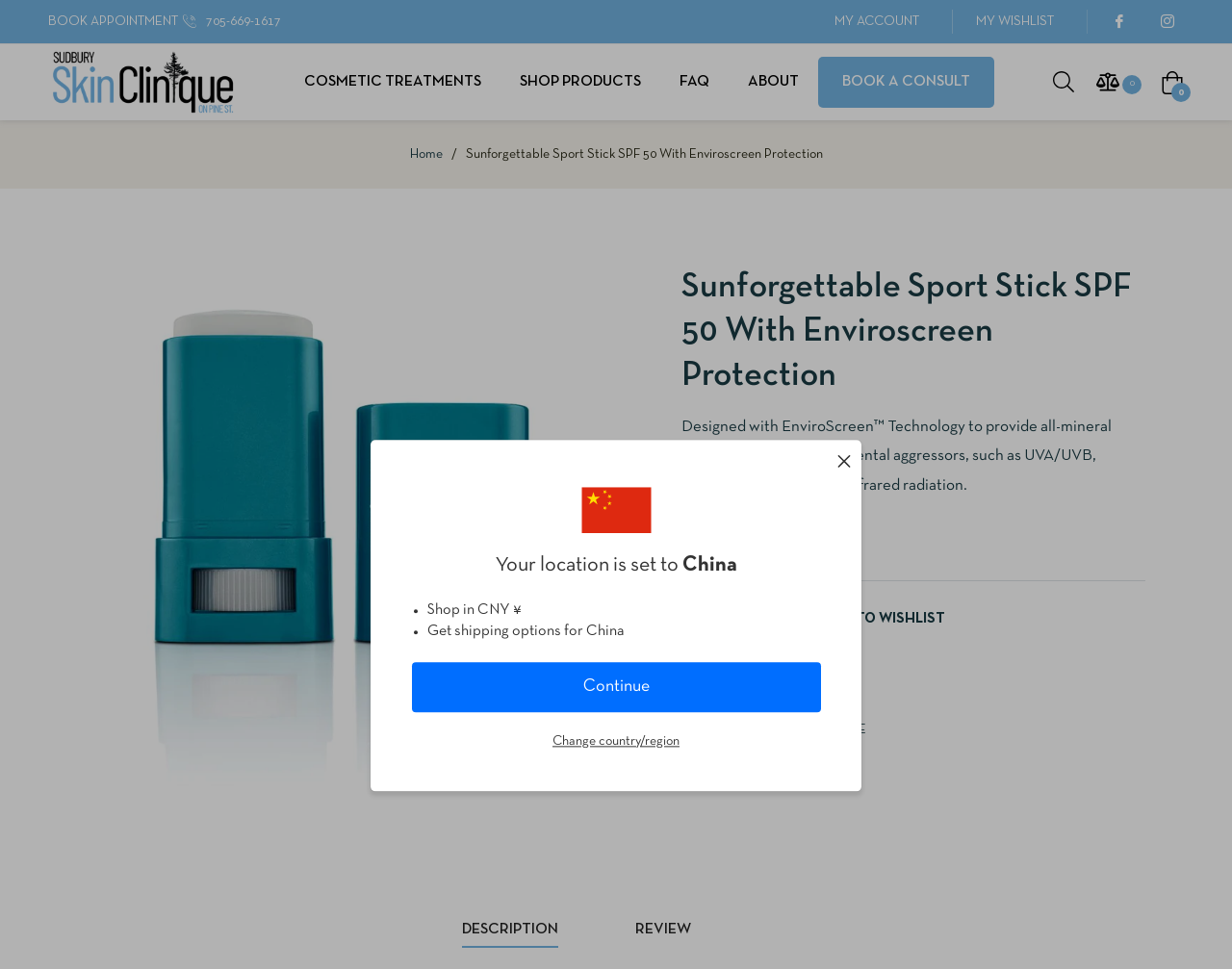What is the current location set to?
Look at the image and provide a detailed response to the question.

The current location can be found in the top section of the page, where it says 'Your location is set to China'. This section also provides options to change the country or region.